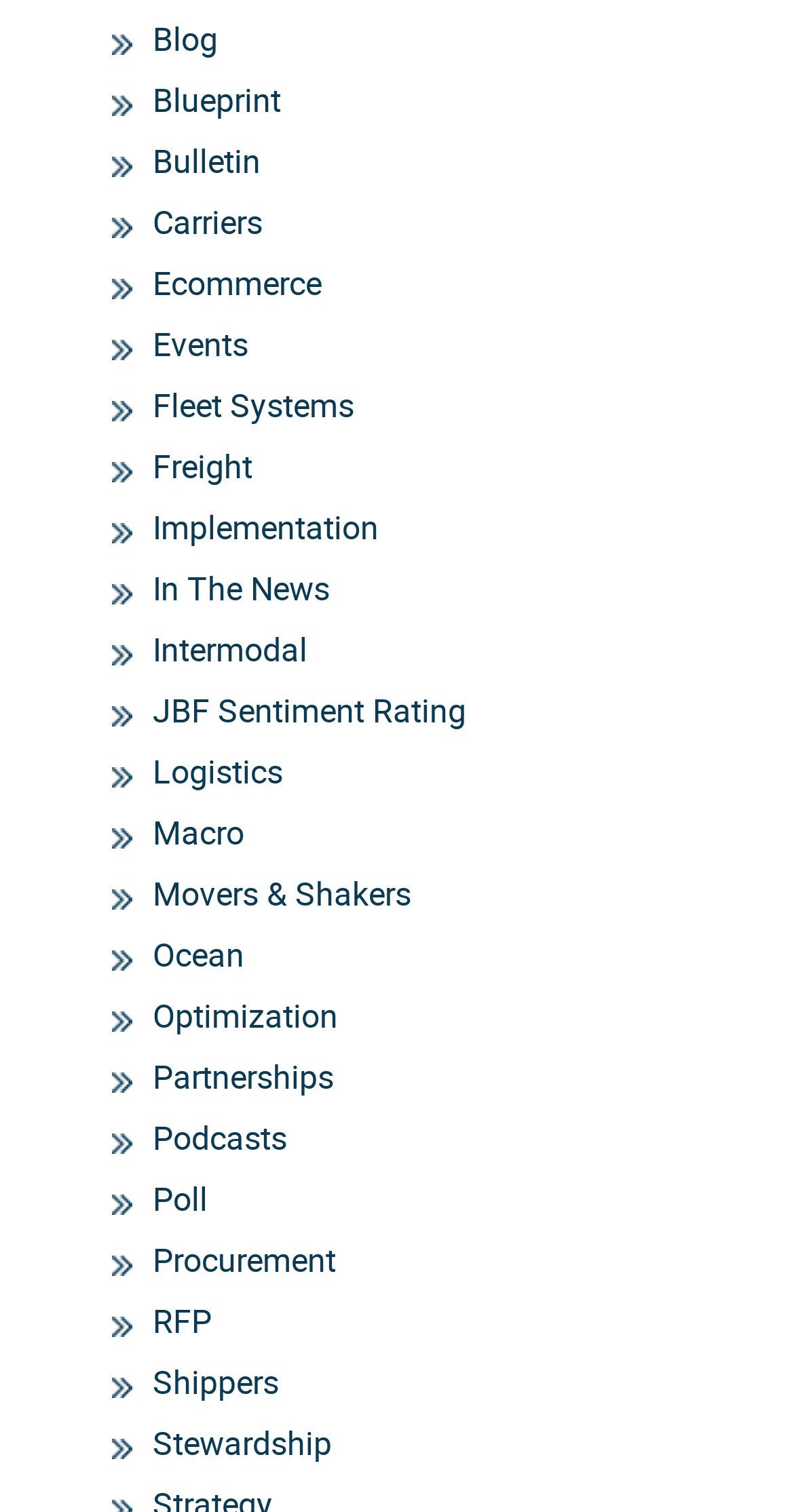Answer the question with a brief word or phrase:
Are there any links related to news or media?

Yes